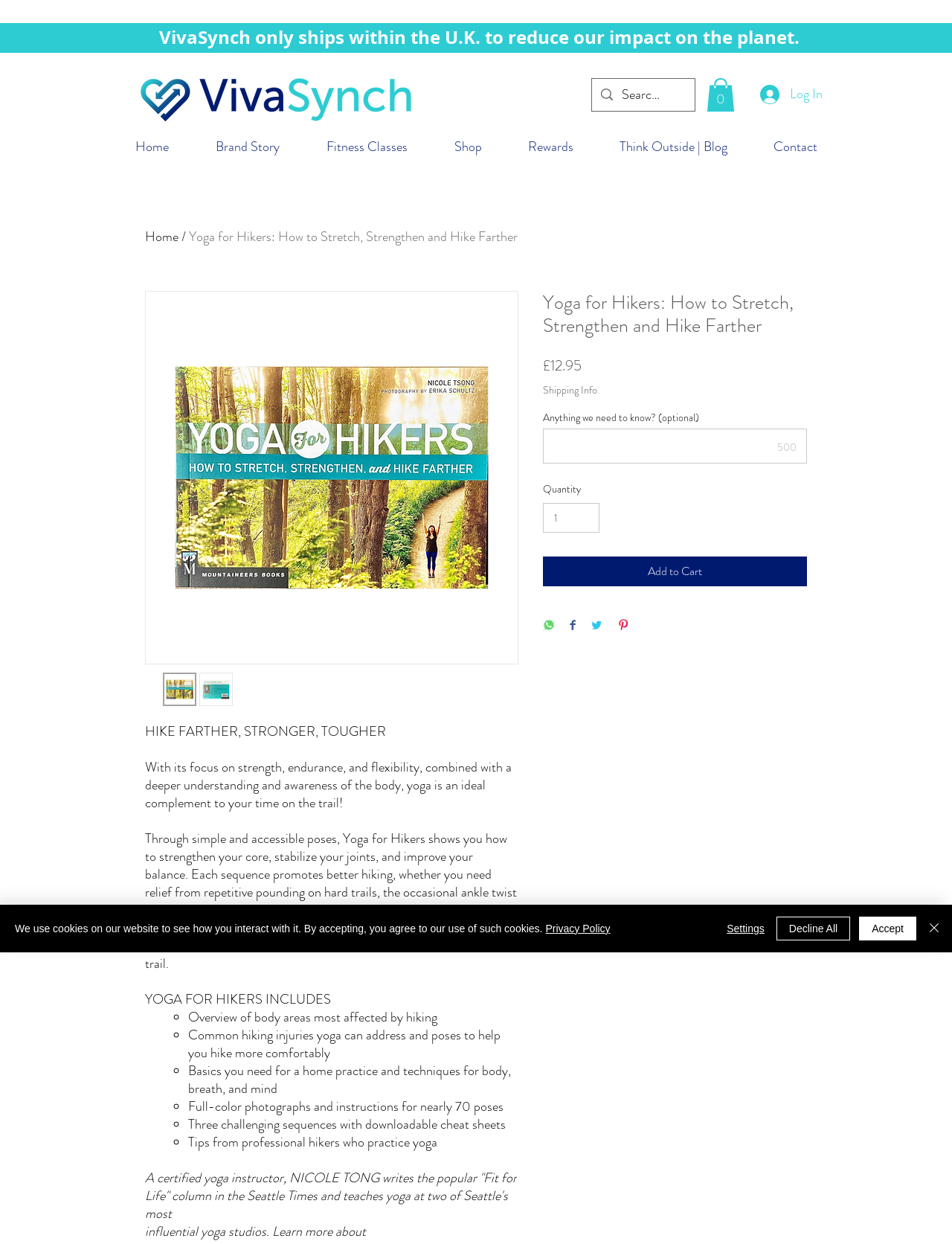What is the name of the website?
Please answer the question with as much detail as possible using the screenshot.

The name of the website can be found in the top-left corner of the webpage, where the logo and tagline 'VivaSynch' are displayed.